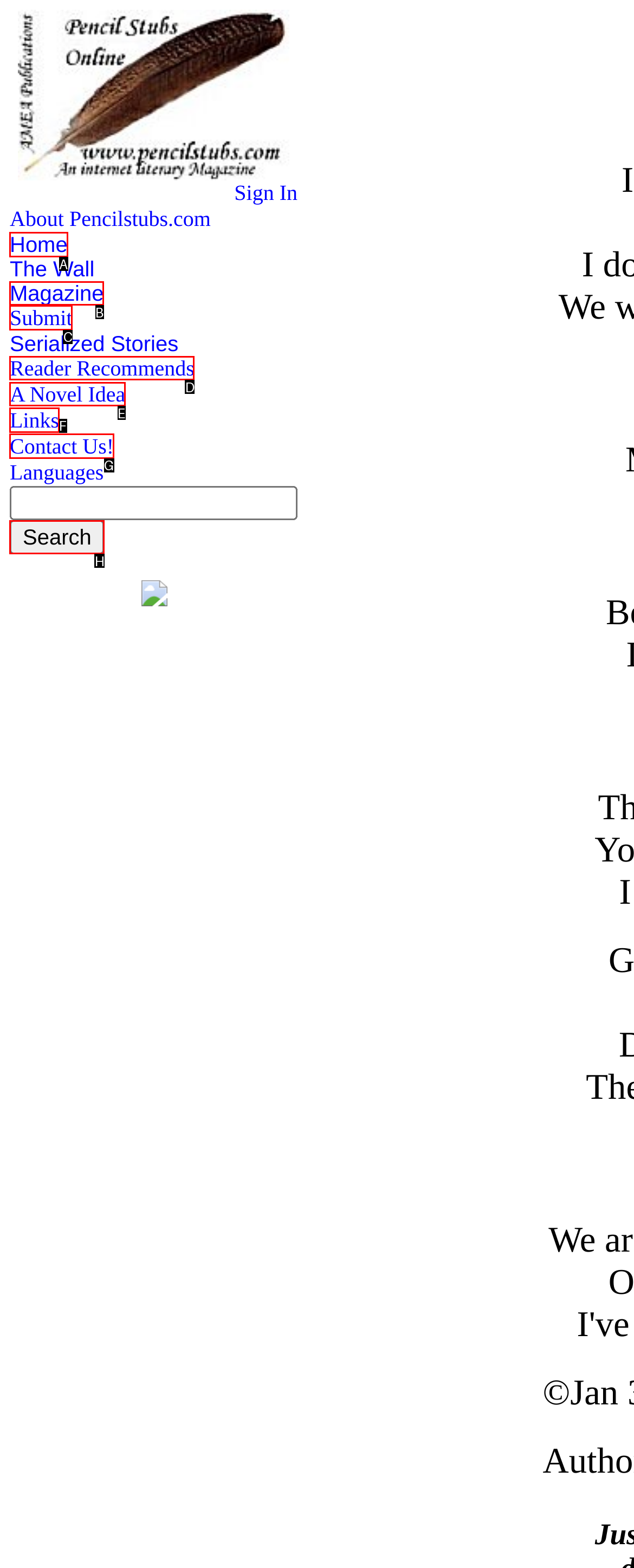Given the instruction: Like a post, which HTML element should you click on?
Answer with the letter that corresponds to the correct option from the choices available.

None